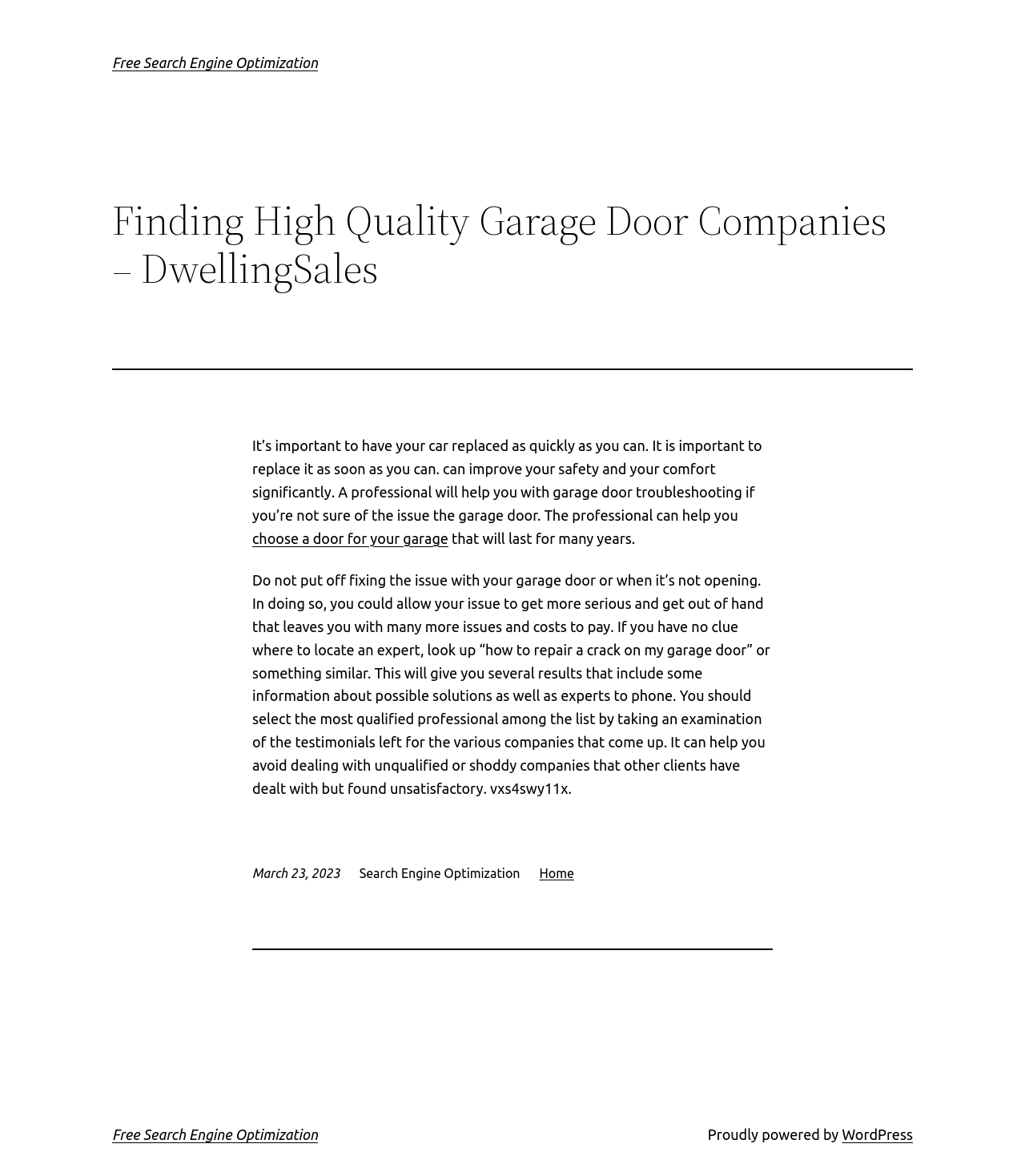Determine the main text heading of the webpage and provide its content.

Free Search Engine Optimization